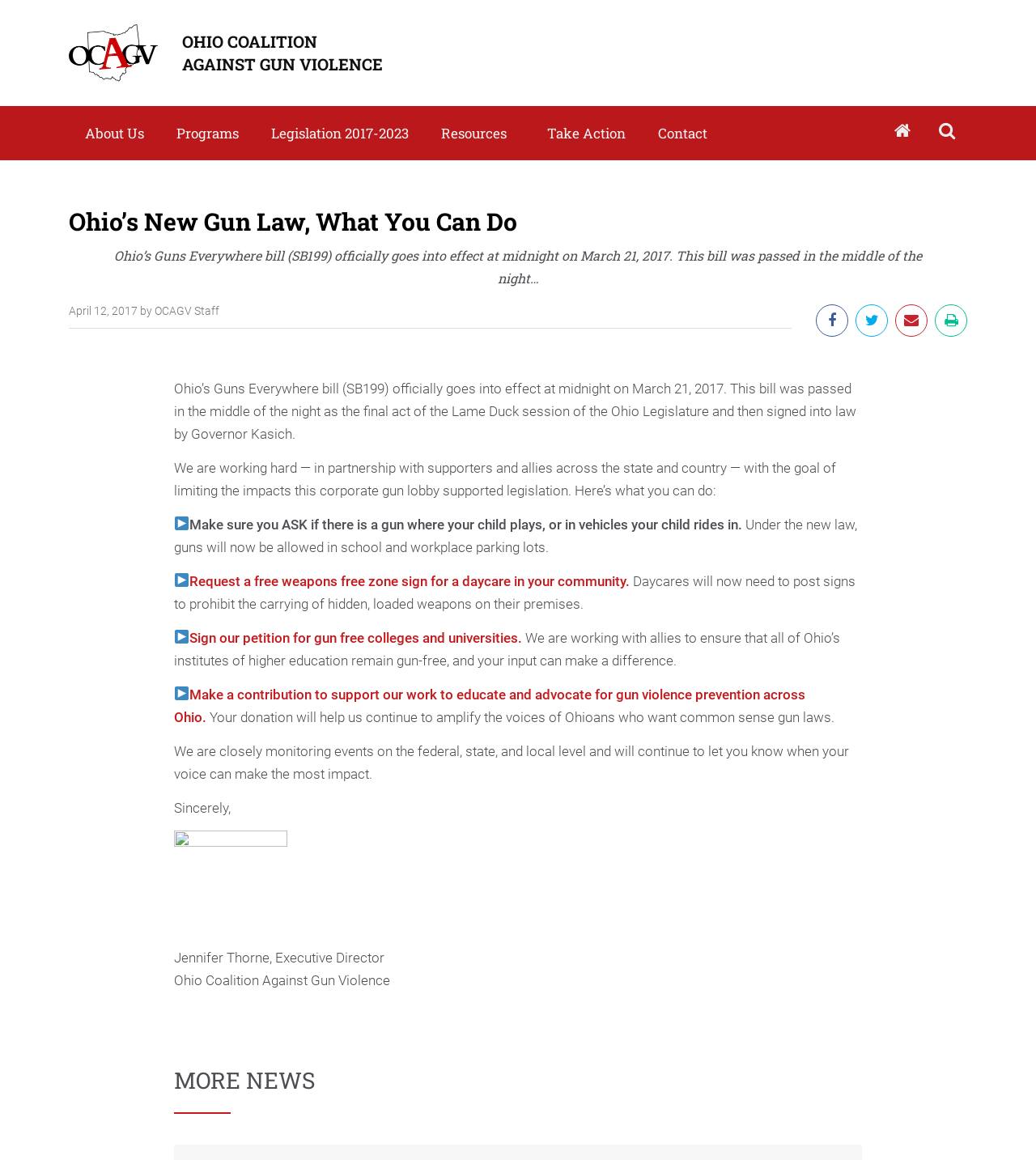Please identify the bounding box coordinates of the region to click in order to complete the task: "reply". The coordinates must be four float numbers between 0 and 1, specified as [left, top, right, bottom].

None